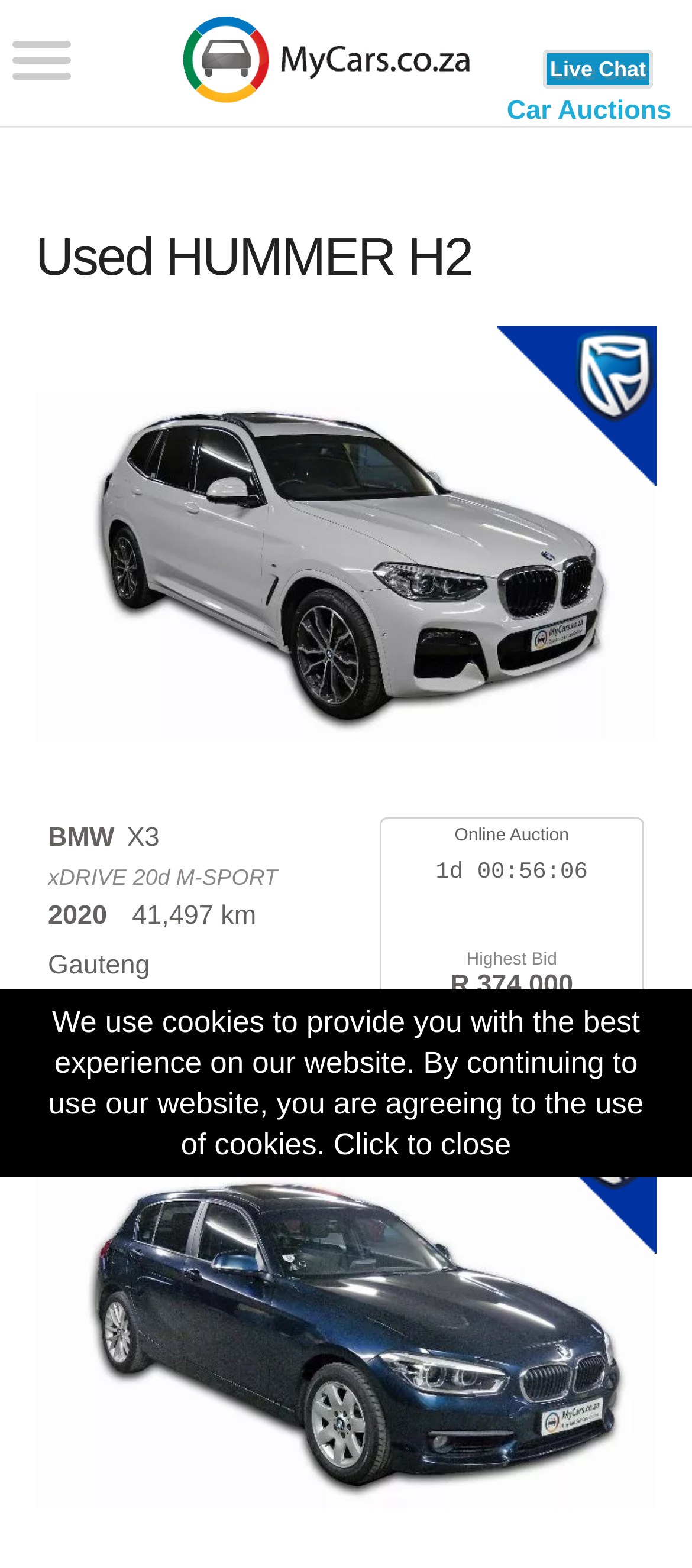Extract the main heading text from the webpage.

Used HUMMER H2